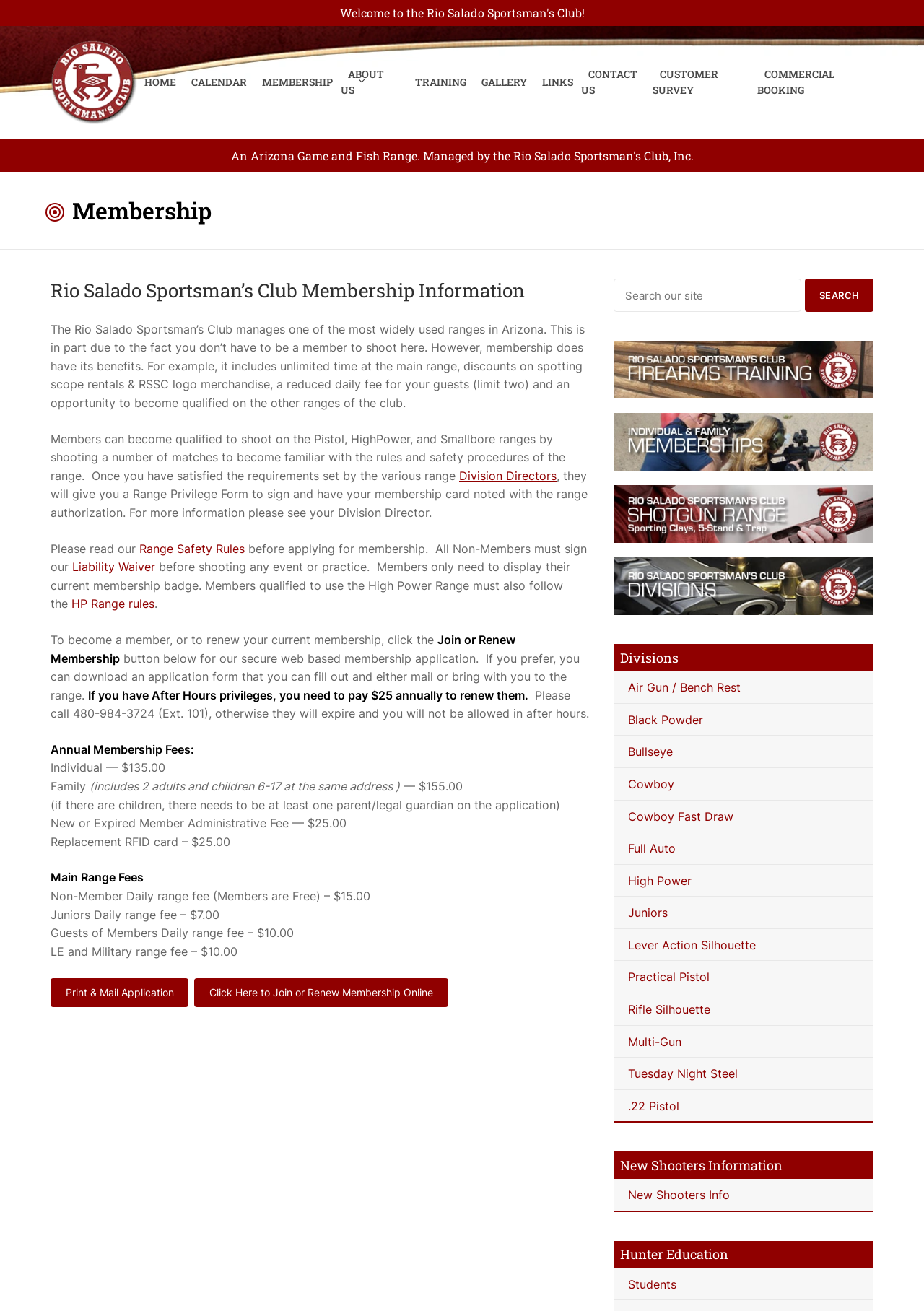Please specify the bounding box coordinates of the area that should be clicked to accomplish the following instruction: "Search". The coordinates should consist of four float numbers between 0 and 1, i.e., [left, top, right, bottom].

None